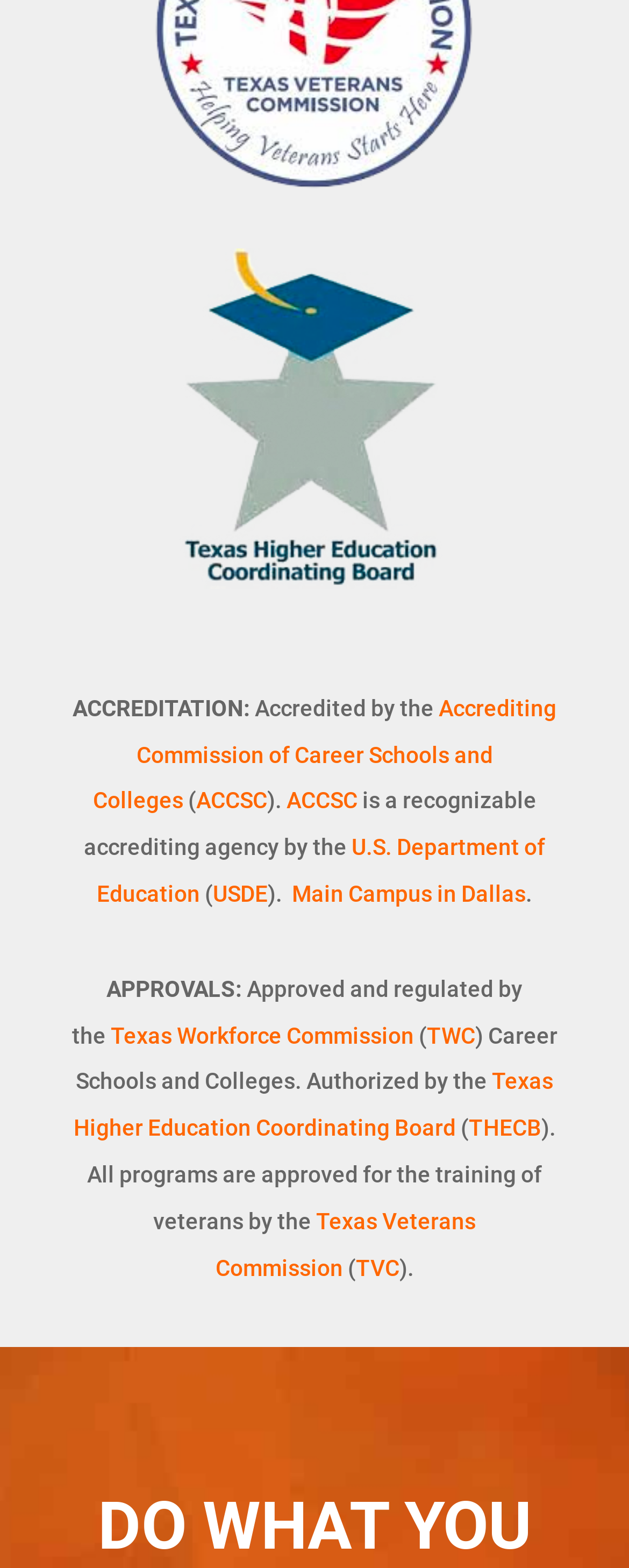Please specify the bounding box coordinates of the area that should be clicked to accomplish the following instruction: "Download Opera". The coordinates should consist of four float numbers between 0 and 1, i.e., [left, top, right, bottom].

None